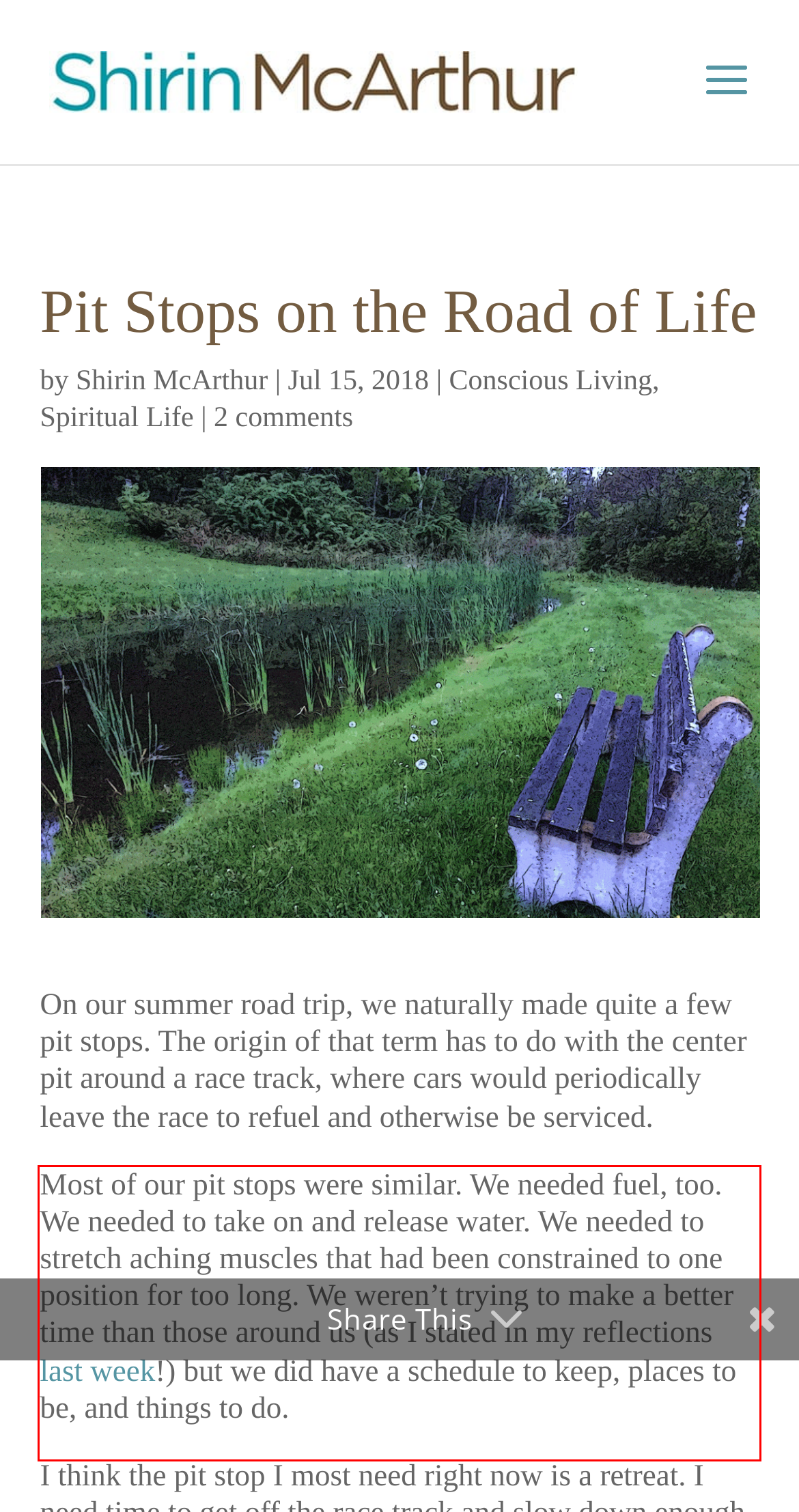Please recognize and transcribe the text located inside the red bounding box in the webpage image.

Most of our pit stops were similar. We needed fuel, too. We needed to take on and release water. We needed to stretch aching muscles that had been constrained to one position for too long. We weren’t trying to make a better time than those around us (as I stated in my reflections last week!) but we did have a schedule to keep, places to be, and things to do.